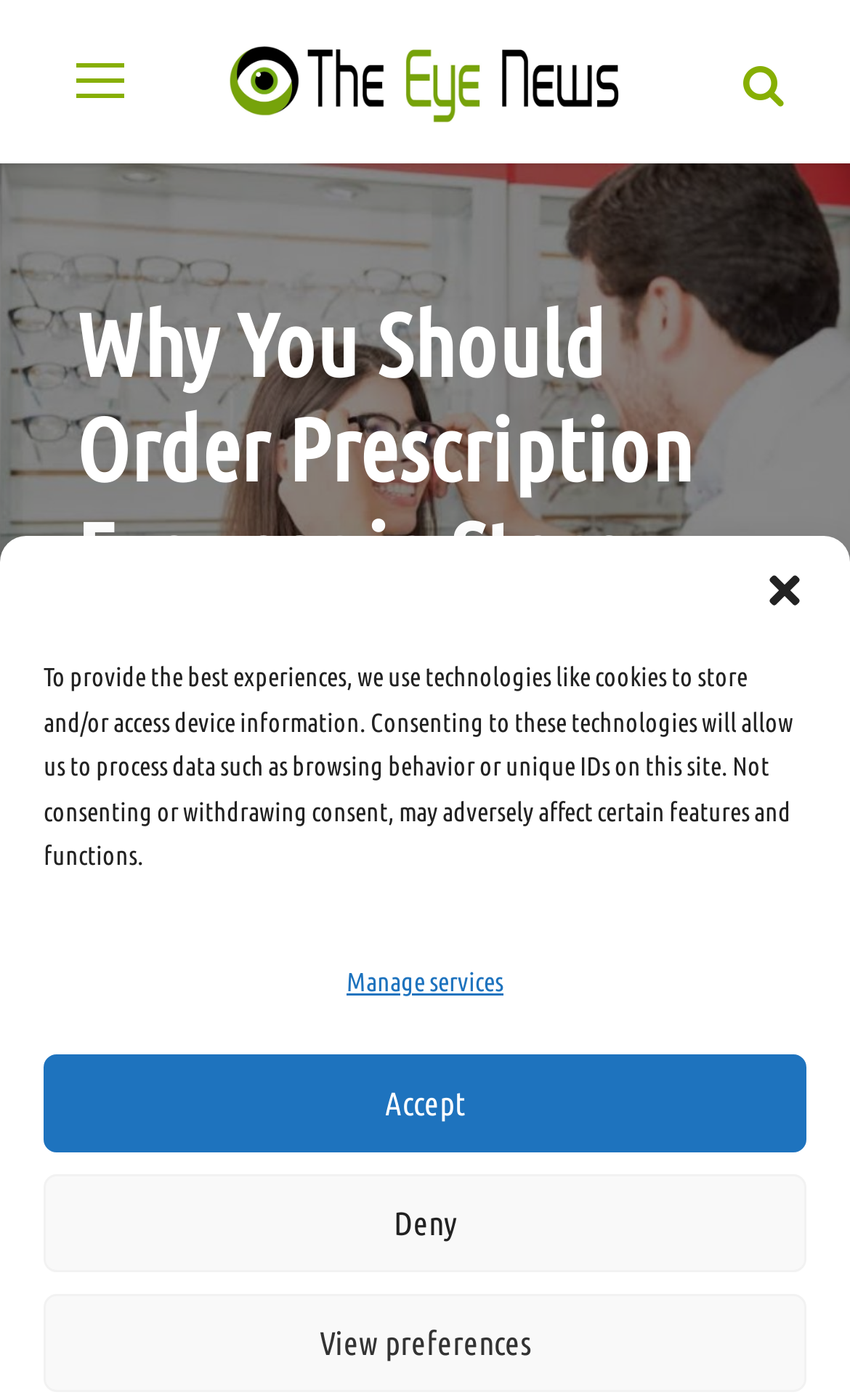Identify the bounding box for the given UI element using the description provided. Coordinates should be in the format (top-left x, top-left y, bottom-right x, bottom-right y) and must be between 0 and 1. Here is the description: title="THE EYE LOGO NEW"

[0.269, 0.042, 0.731, 0.073]